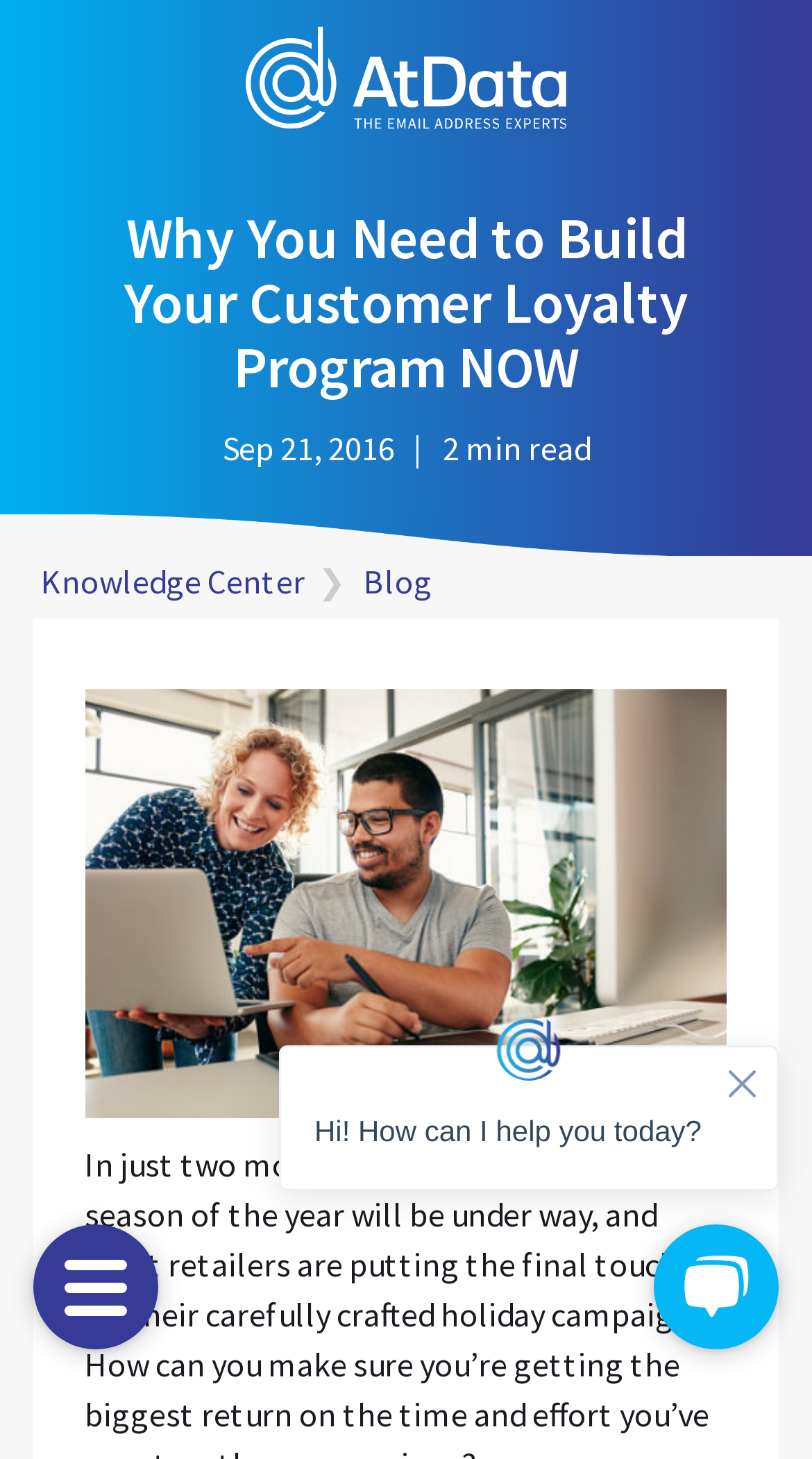Refer to the image and answer the question with as much detail as possible: What is the date of the blog post?

The date of the blog post is indicated as 'Sep 21, 2016' below the heading, suggesting that the post was published on September 21, 2016.